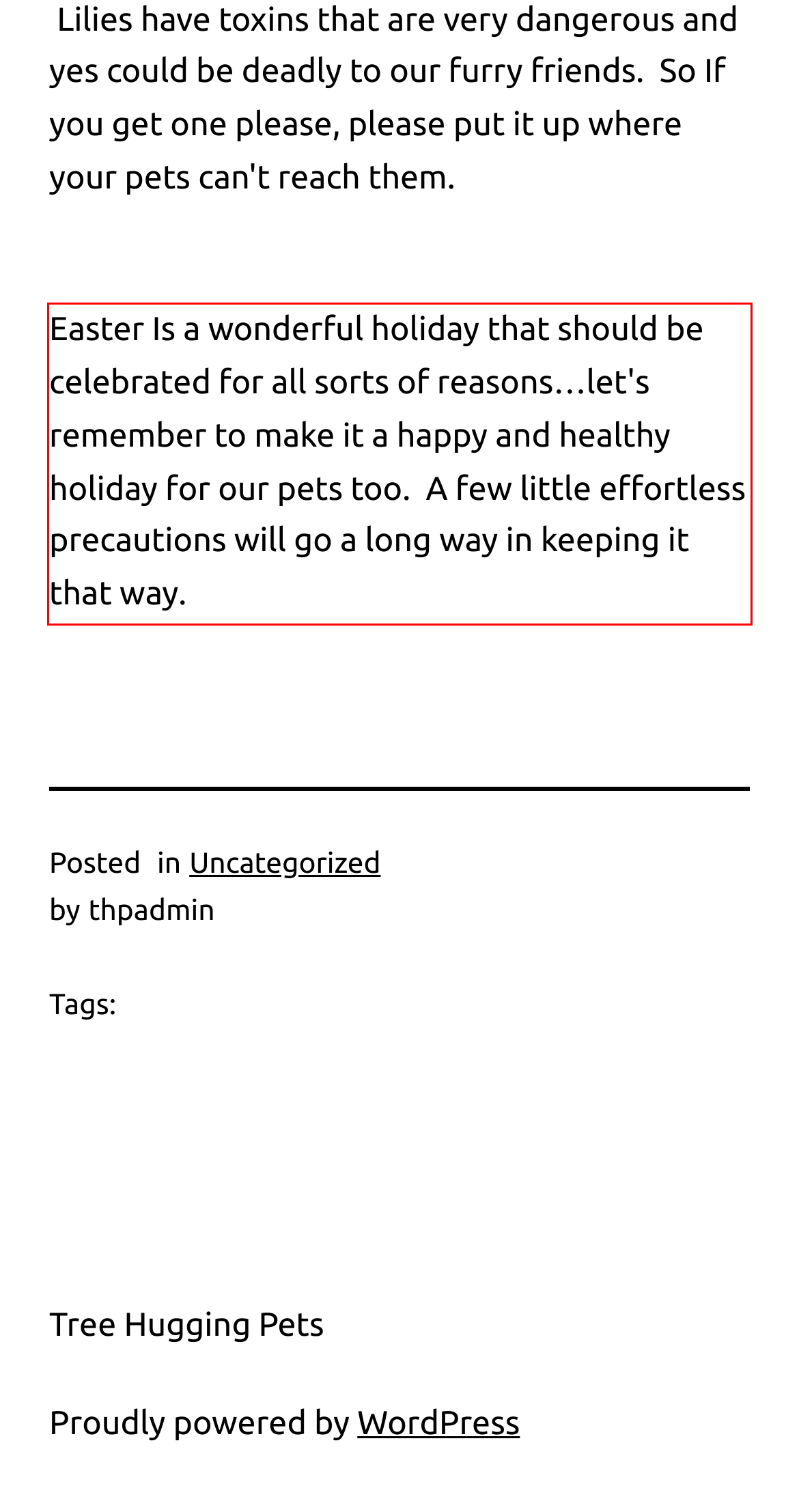From the provided screenshot, extract the text content that is enclosed within the red bounding box.

Easter Is a wonderful holiday that should be celebrated for all sorts of reasons…let's remember to make it a happy and healthy holiday for our pets too. A few little effortless precautions will go a long way in keeping it that way.